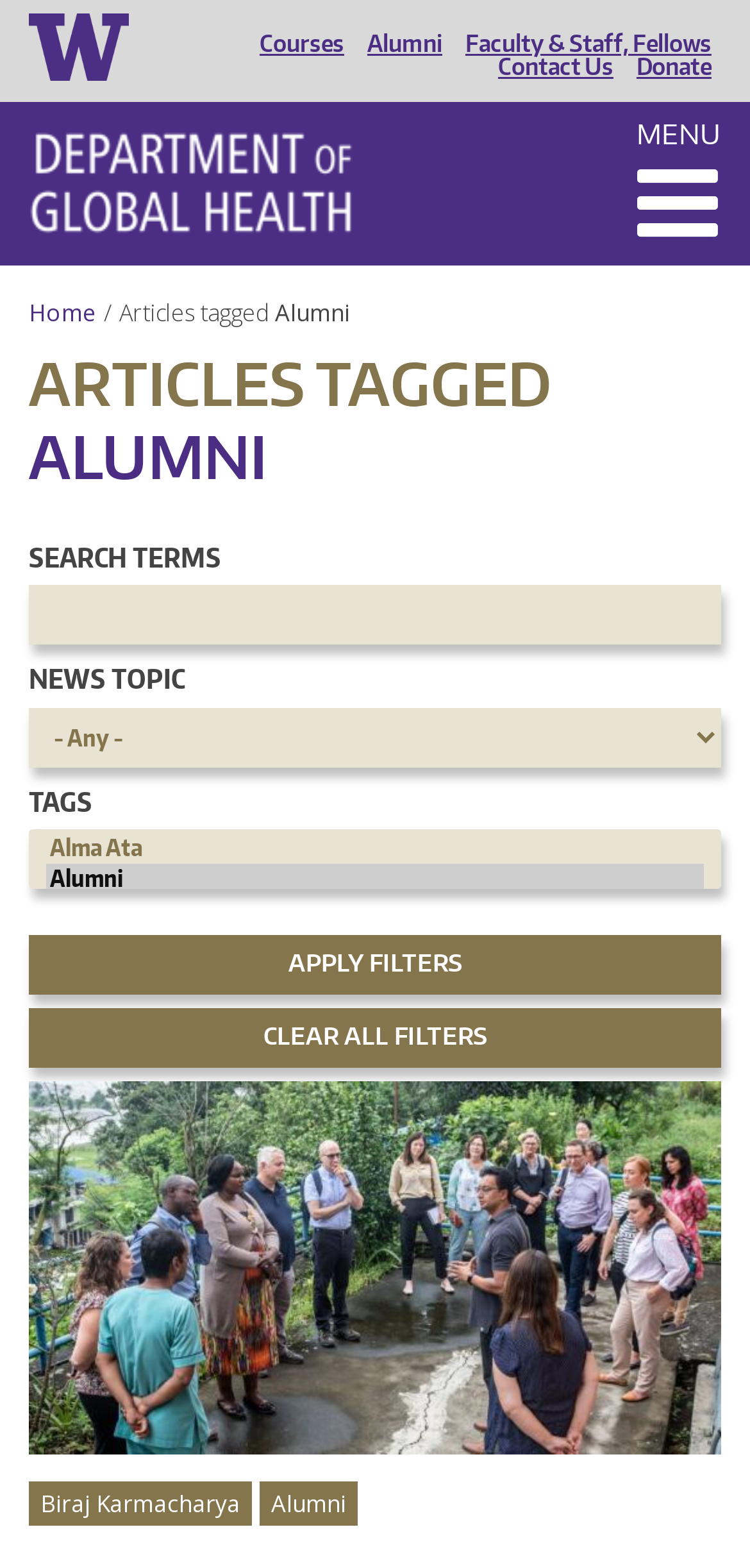Pinpoint the bounding box coordinates of the clickable area necessary to execute the following instruction: "Select the 'Alumni' tag". The coordinates should be given as four float numbers between 0 and 1, namely [left, top, right, bottom].

[0.062, 0.551, 0.938, 0.571]